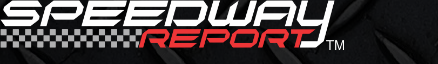What symbol is used to reinforce the brand's identity?
Answer with a single word or short phrase according to what you see in the image.

™